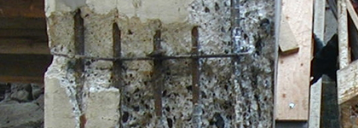Please give a succinct answer to the question in one word or phrase:
What is being revealed in the cross-section?

Compromised concrete and rebar